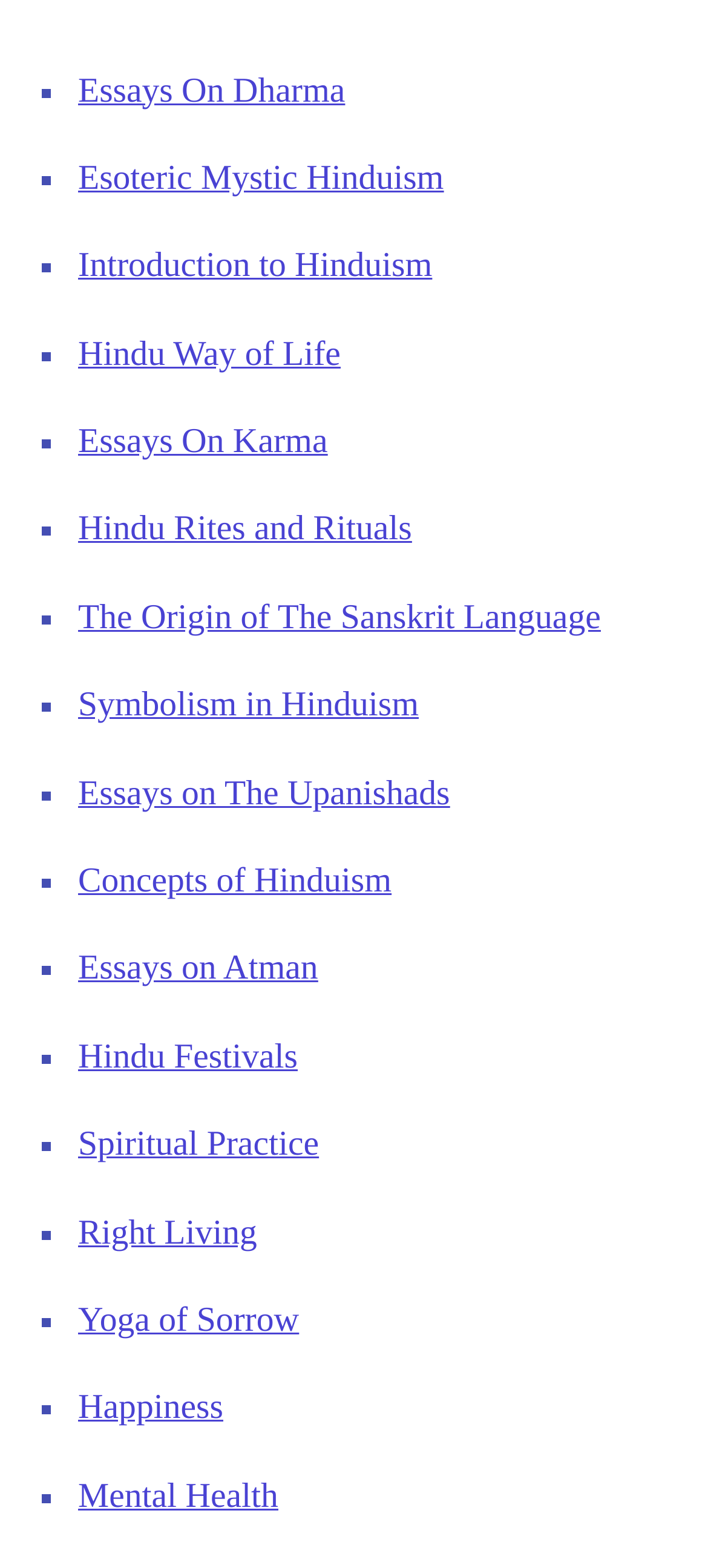Locate the bounding box of the user interface element based on this description: "Happiness".

[0.11, 0.886, 0.315, 0.911]